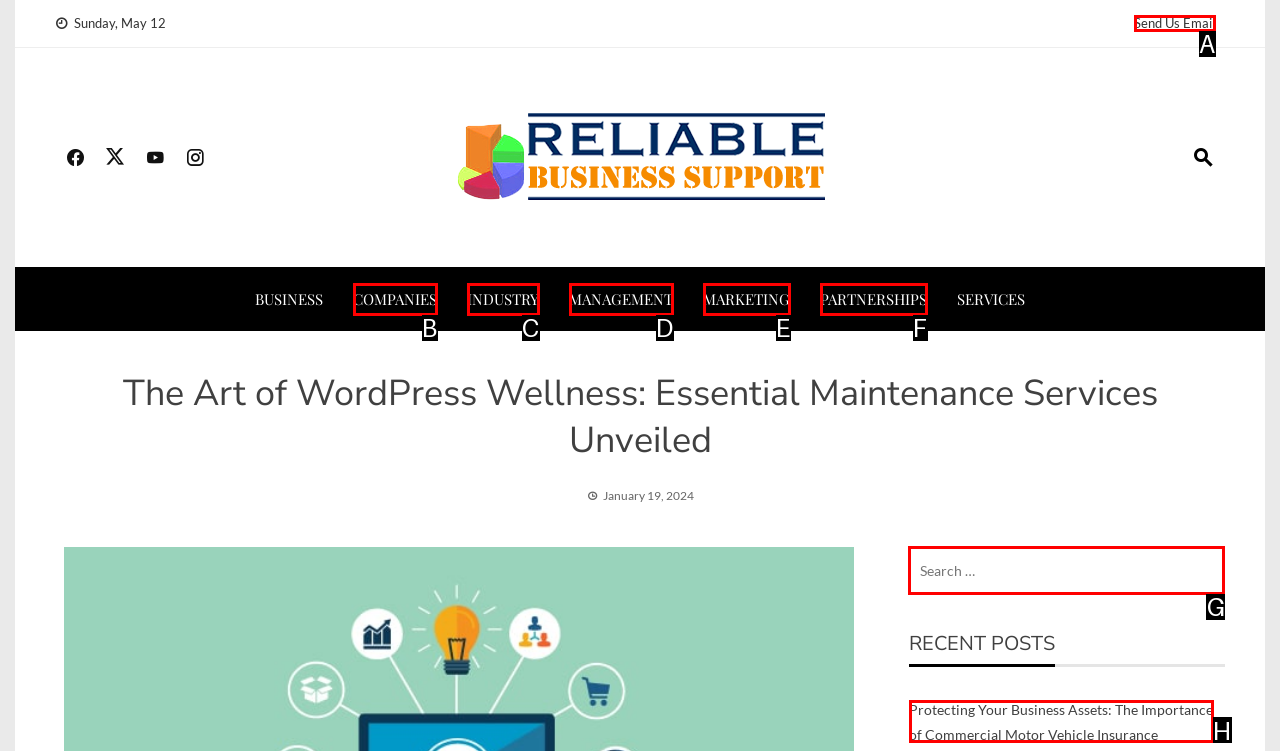Please indicate which HTML element should be clicked to fulfill the following task: Search for something. Provide the letter of the selected option.

G